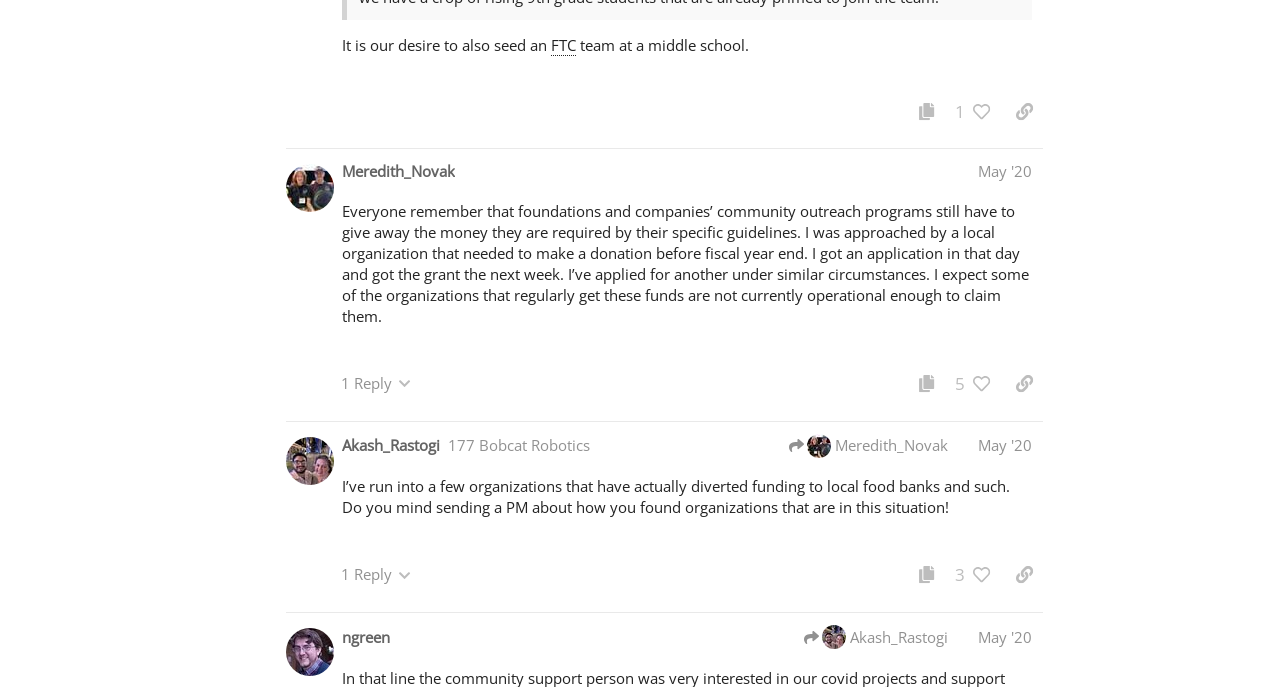What is the number of likes on post #10?
Please use the image to provide a one-word or short phrase answer.

5